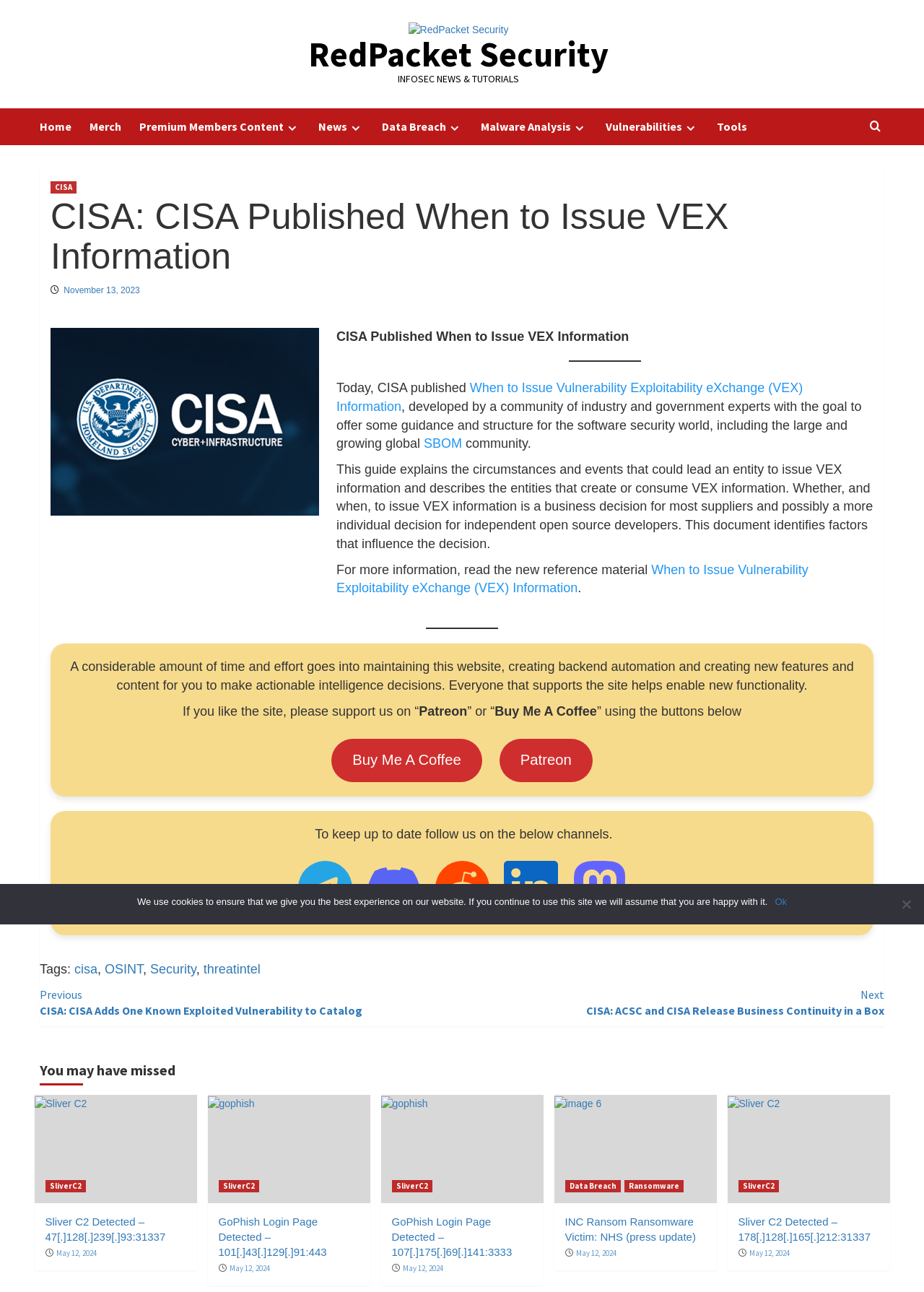Predict the bounding box coordinates for the UI element described as: "Sliver C2 Detected – 47[.]128[.]239[.]93:31337". The coordinates should be four float numbers between 0 and 1, presented as [left, top, right, bottom].

[0.049, 0.941, 0.179, 0.962]